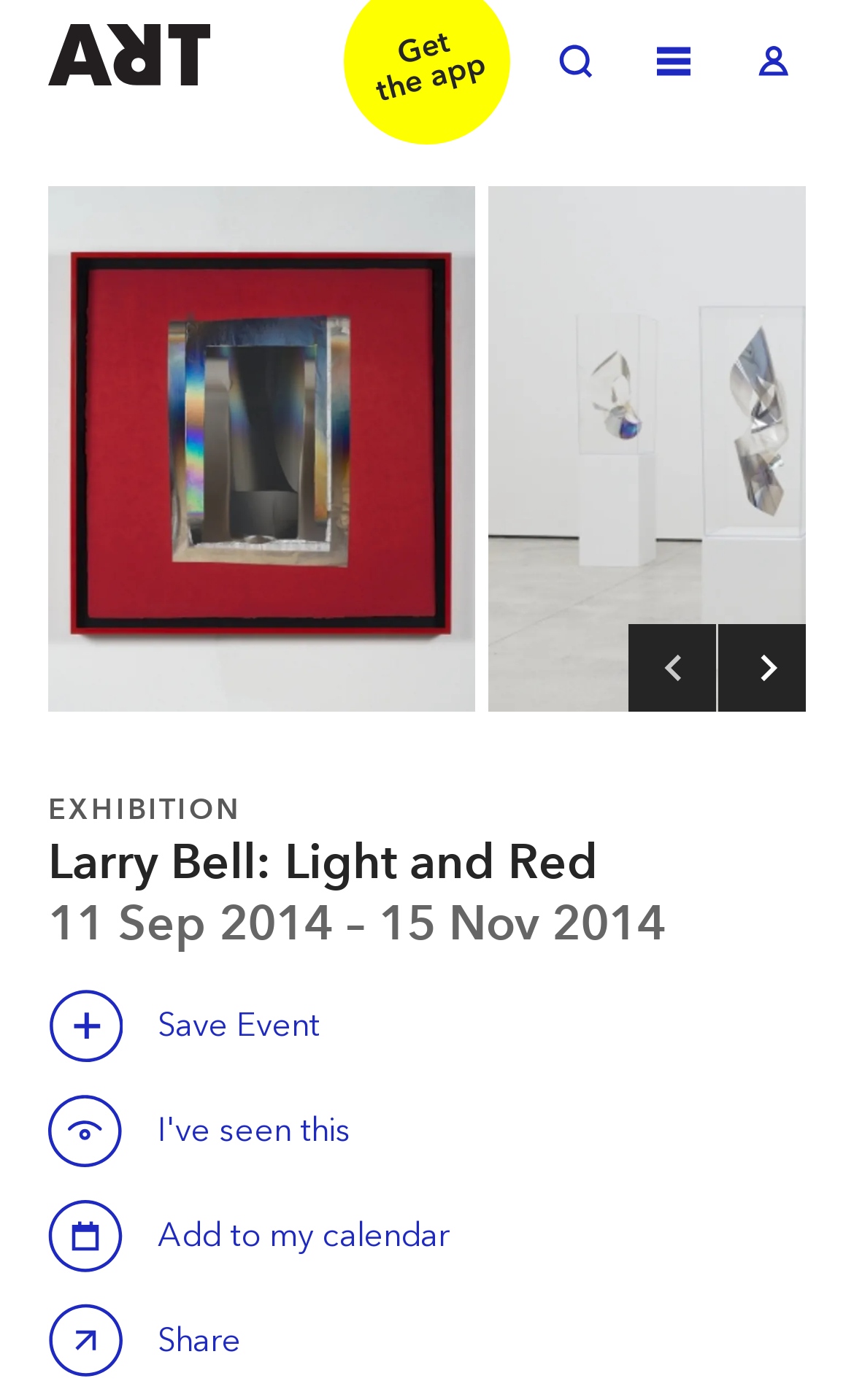What is the name of the artist featured in the exhibition?
Look at the image and answer the question with a single word or phrase.

Larry Bell